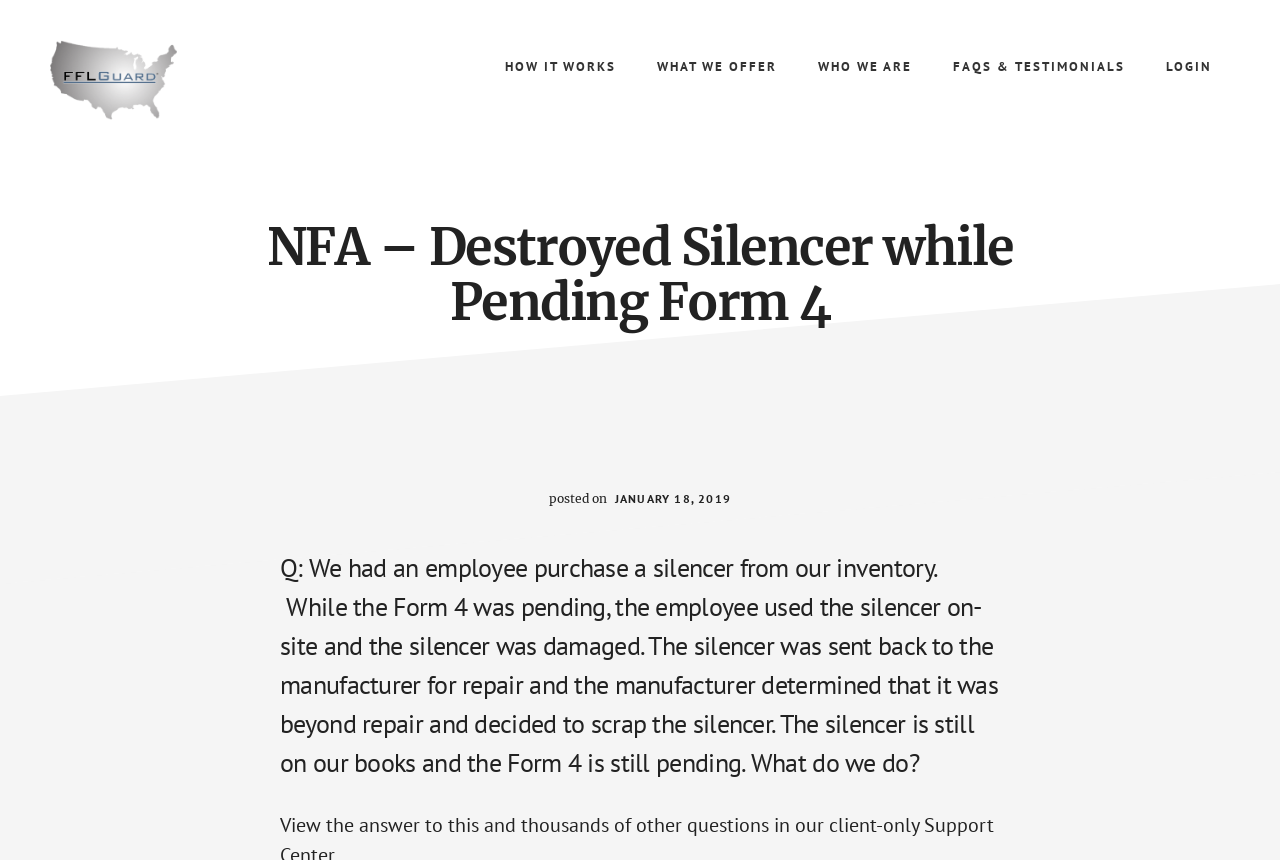Predict the bounding box of the UI element based on the description: "FAQs & Testimonials". The coordinates should be four float numbers between 0 and 1, formatted as [left, top, right, bottom].

[0.73, 0.047, 0.893, 0.108]